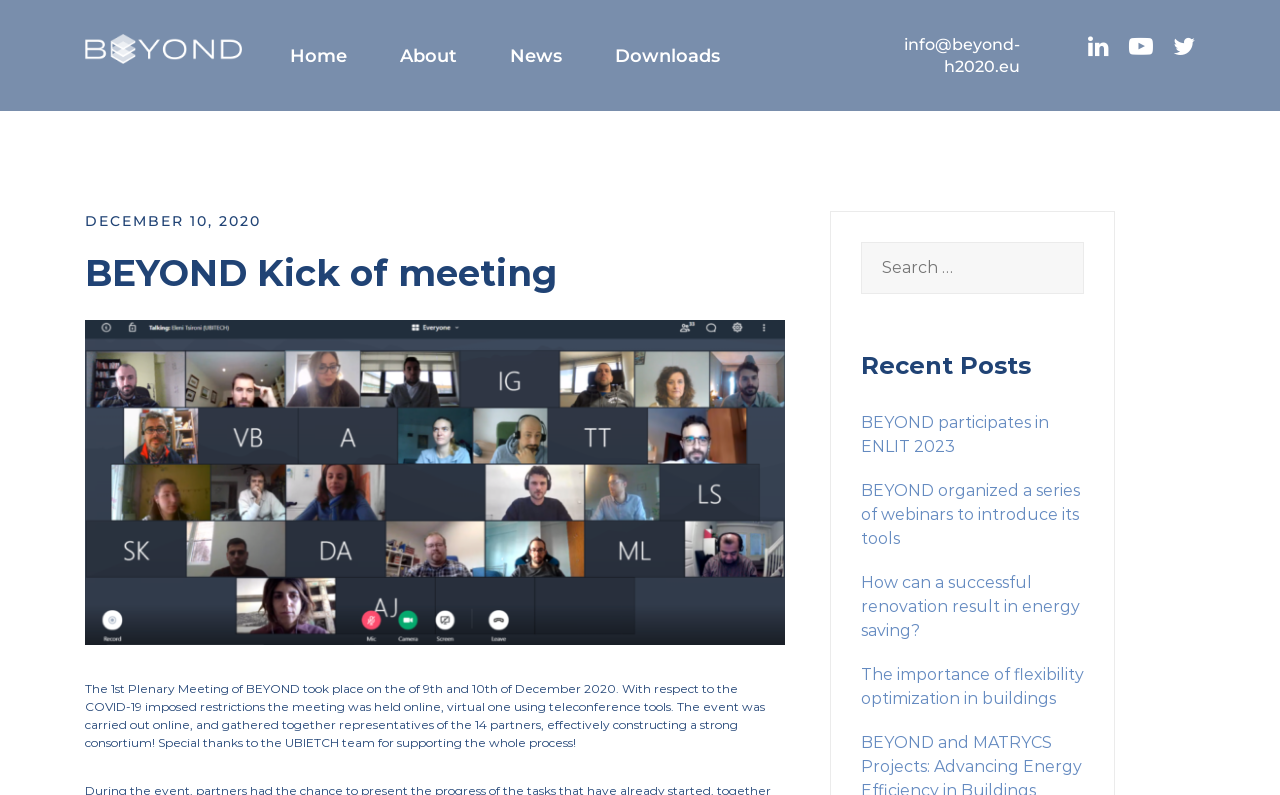Pinpoint the bounding box coordinates of the area that must be clicked to complete this instruction: "Click the Home link".

[0.227, 0.057, 0.271, 0.084]